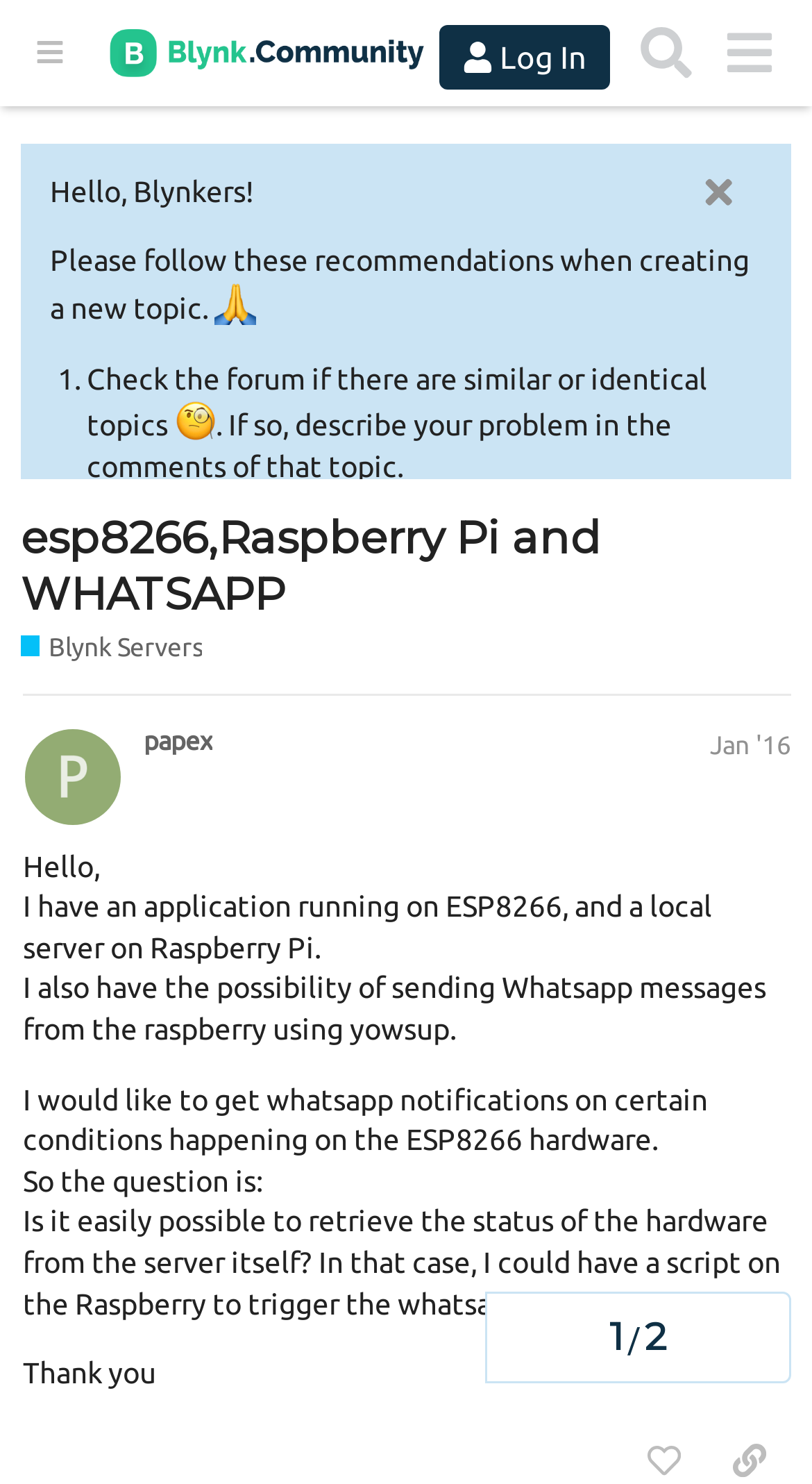Show me the bounding box coordinates of the clickable region to achieve the task as per the instruction: "Click the 'papex' user link".

[0.177, 0.489, 0.262, 0.51]